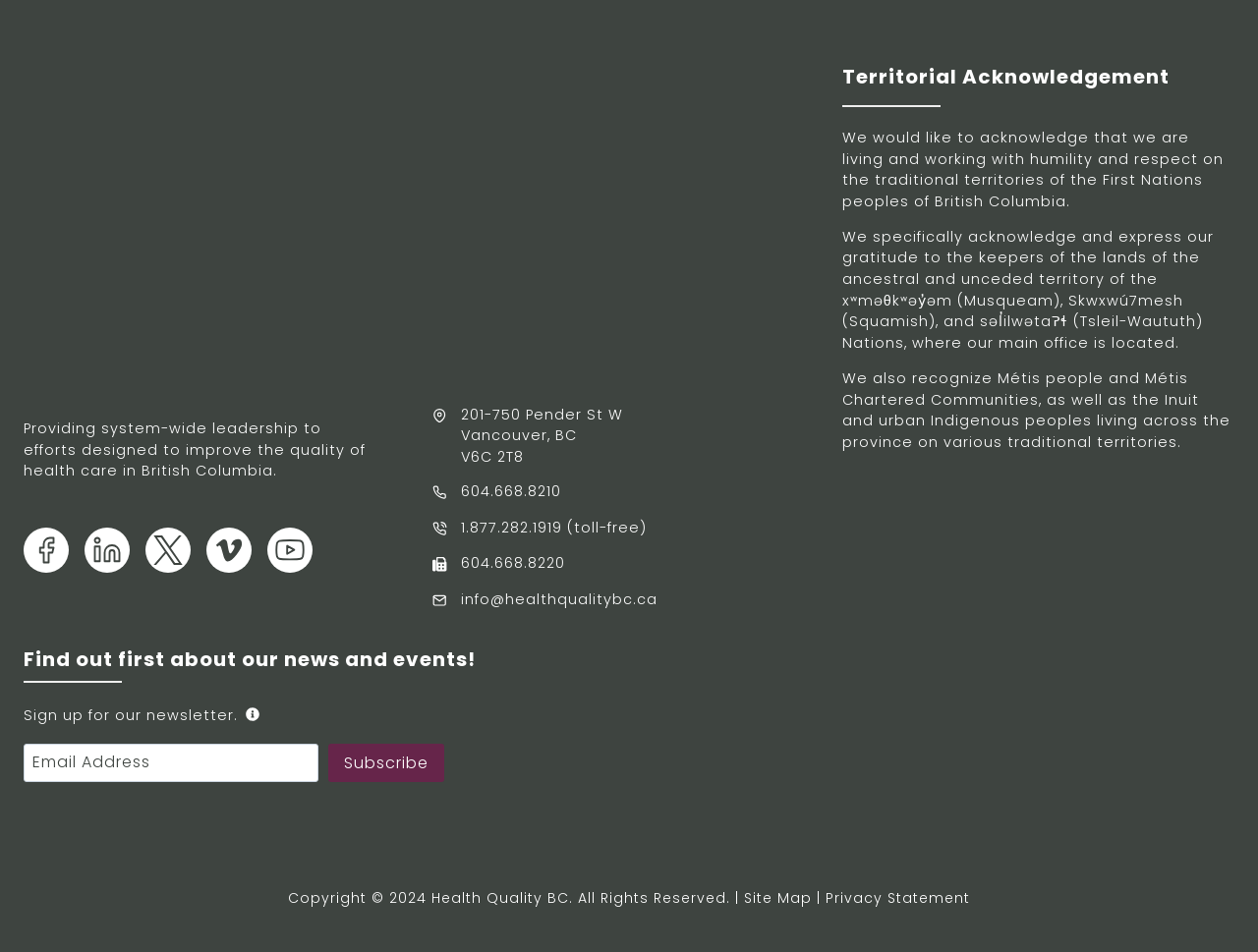Given the element description: "info@healthqualitybc.ca", predict the bounding box coordinates of the UI element it refers to, using four float numbers between 0 and 1, i.e., [left, top, right, bottom].

[0.344, 0.619, 0.522, 0.642]